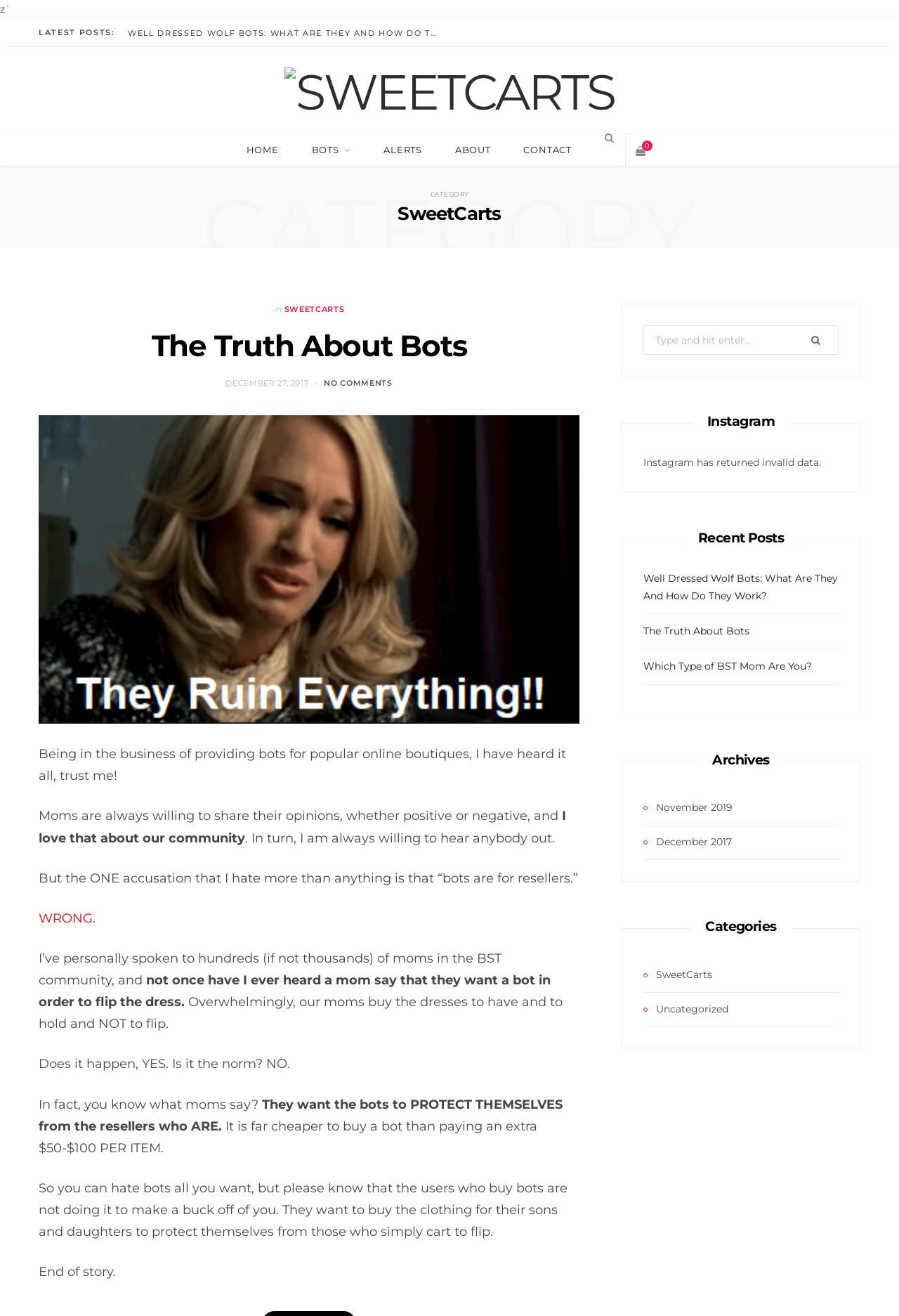Please locate the clickable area by providing the bounding box coordinates to follow this instruction: "View the 'SweetCarts' category".

[0.716, 0.735, 0.792, 0.747]